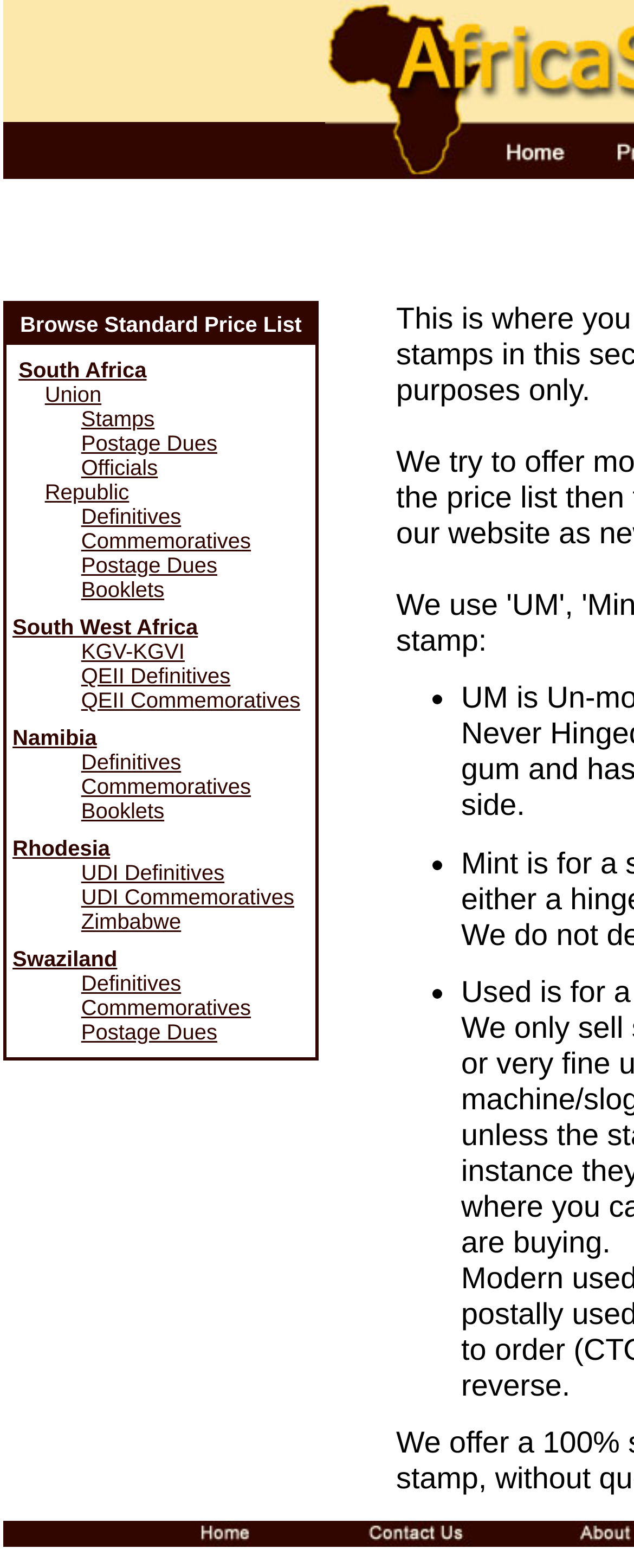Produce an elaborate caption capturing the essence of the webpage.

The webpage is a standard price list for South African stamps, offering a wide range of stamps for sale. At the top, there is a table with a heading "Browse Standard Price List" followed by a series of rows, each containing a category of stamps. The categories include "South Africa", "Union", "Stamps", "Postage Dues", "Officials", "Republic", "Definitives", "Commemoratives", and others.

Each category has a link to a specific page, and some categories have subheadings or descriptions. The links are arranged in a vertical column, with the category names and descriptions aligned to the left. There are no images on the page, and the layout is primarily text-based.

The page has a simple and organized structure, with clear headings and concise text. The use of tables and rows helps to present the information in a clear and easy-to-read format. Overall, the webpage appears to be a functional and informative resource for stamp collectors and enthusiasts.